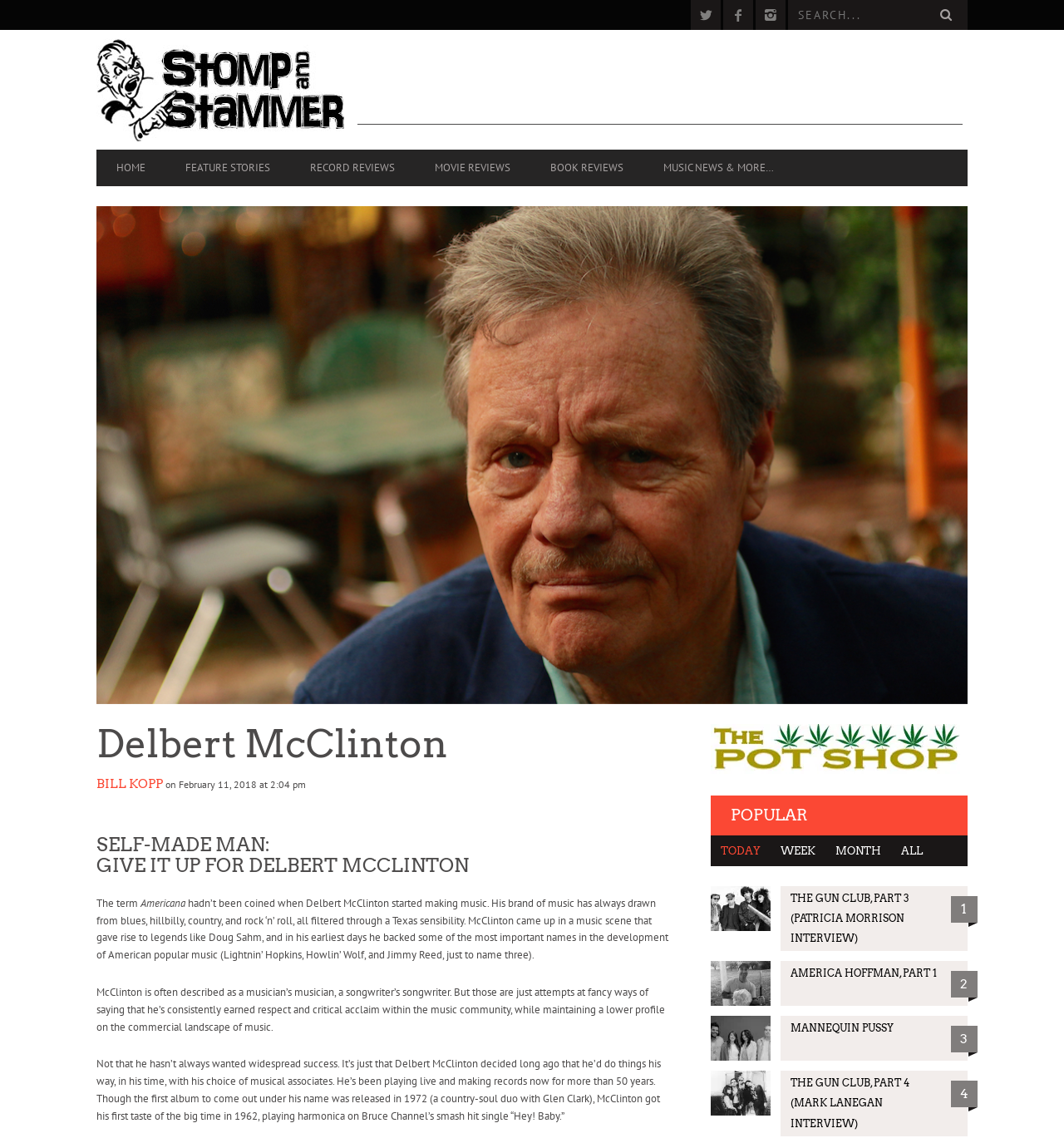Calculate the bounding box coordinates for the UI element based on the following description: "name="s" placeholder="Search..."". Ensure the coordinates are four float numbers between 0 and 1, i.e., [left, top, right, bottom].

[0.741, 0.0, 0.909, 0.026]